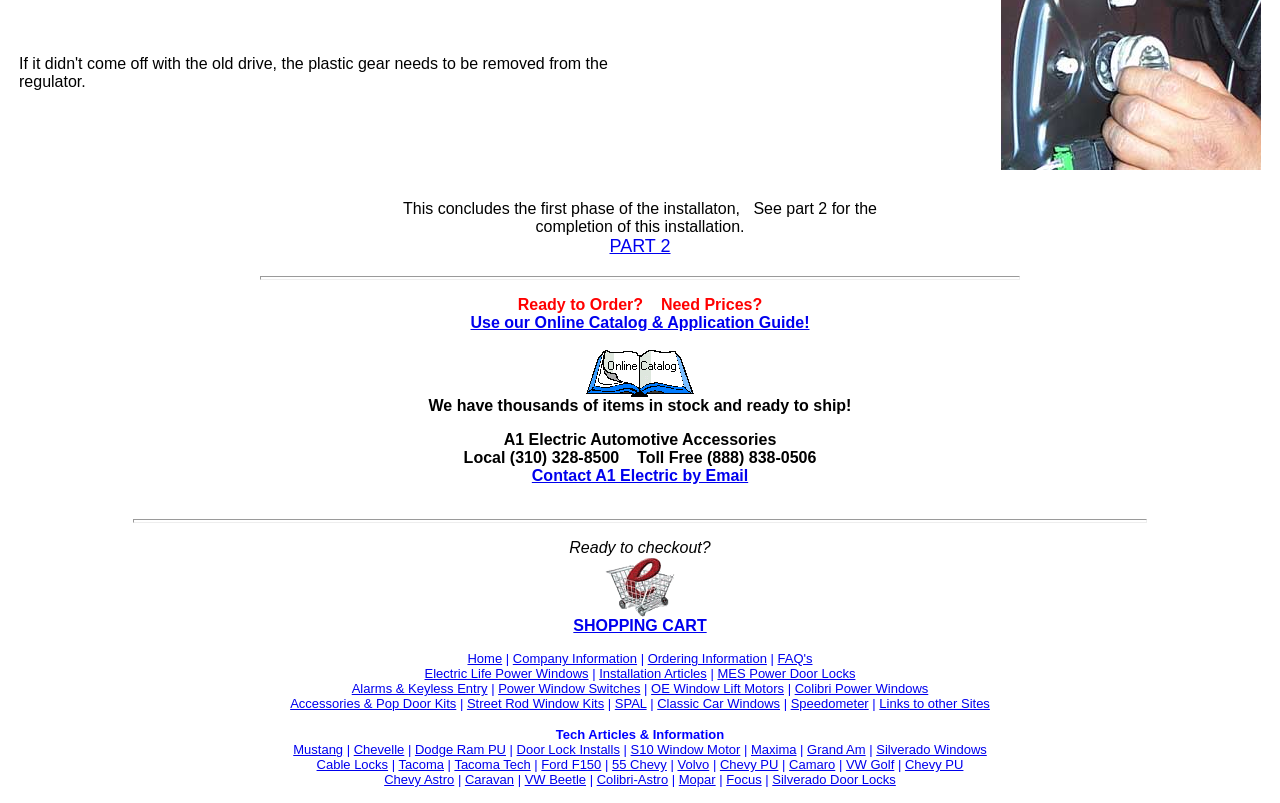Could you highlight the region that needs to be clicked to execute the instruction: "Use the online catalog and application guide"?

[0.368, 0.391, 0.632, 0.412]